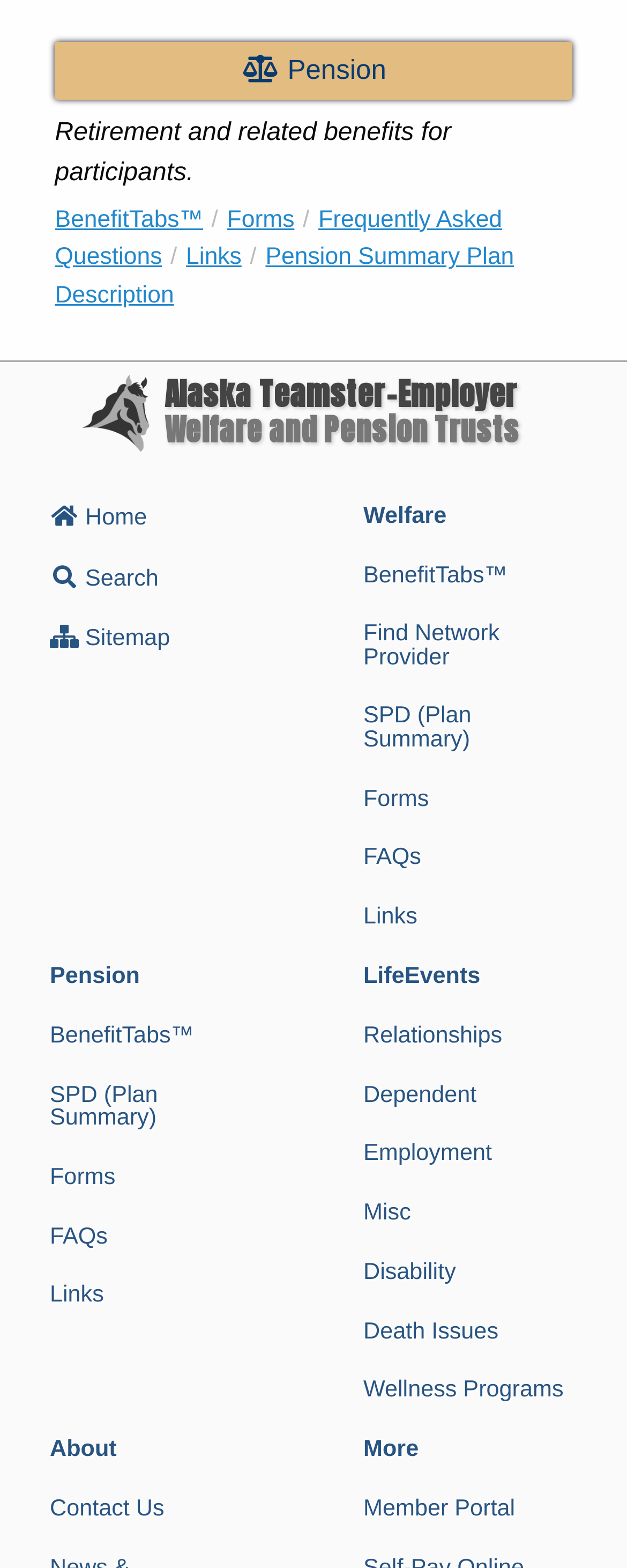Locate the bounding box coordinates of the clickable area to execute the instruction: "Visit the Home page". Provide the coordinates as four float numbers between 0 and 1, represented as [left, top, right, bottom].

[0.038, 0.31, 0.462, 0.349]